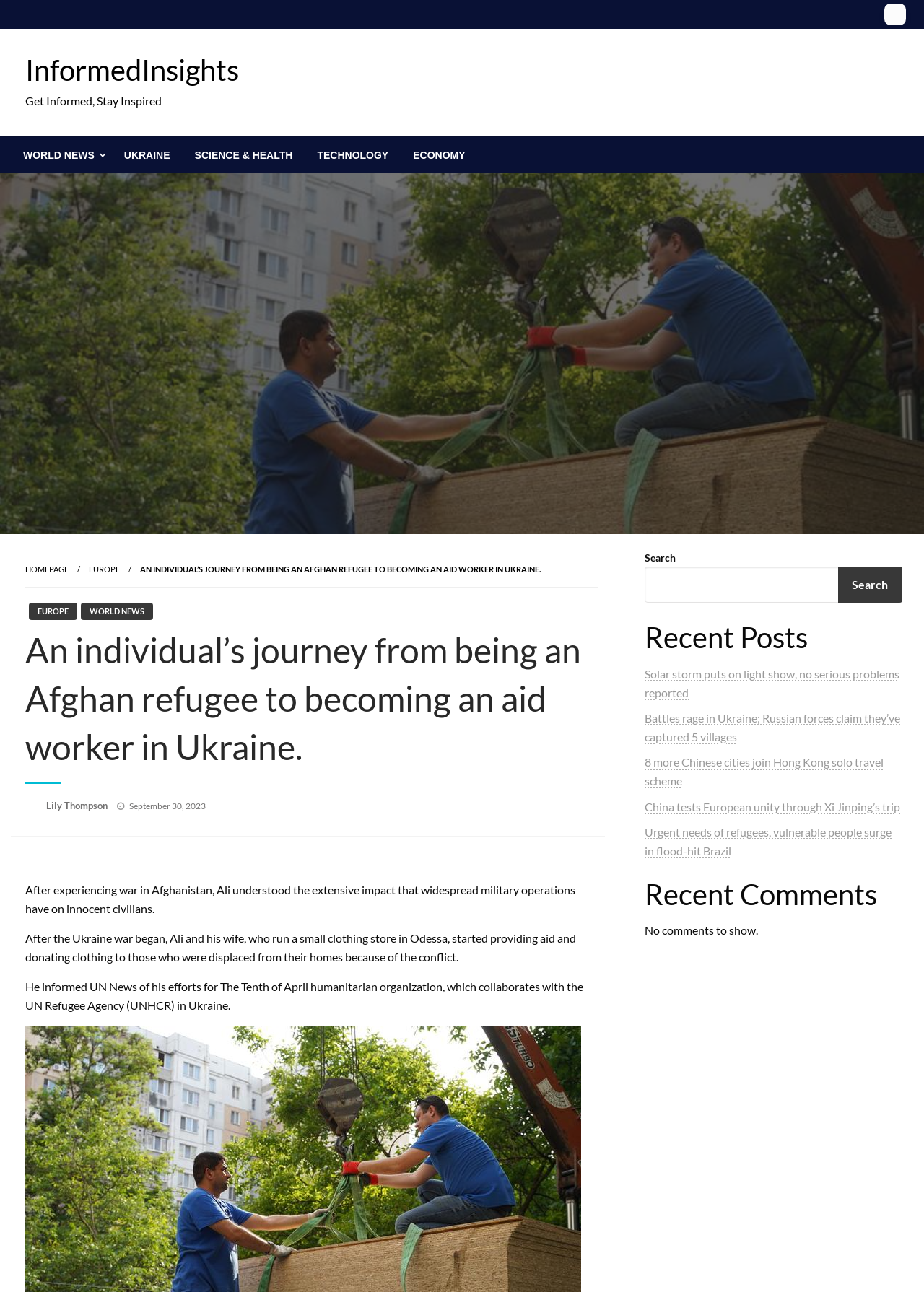Provide the bounding box coordinates of the HTML element this sentence describes: "Economy".

[0.434, 0.106, 0.517, 0.134]